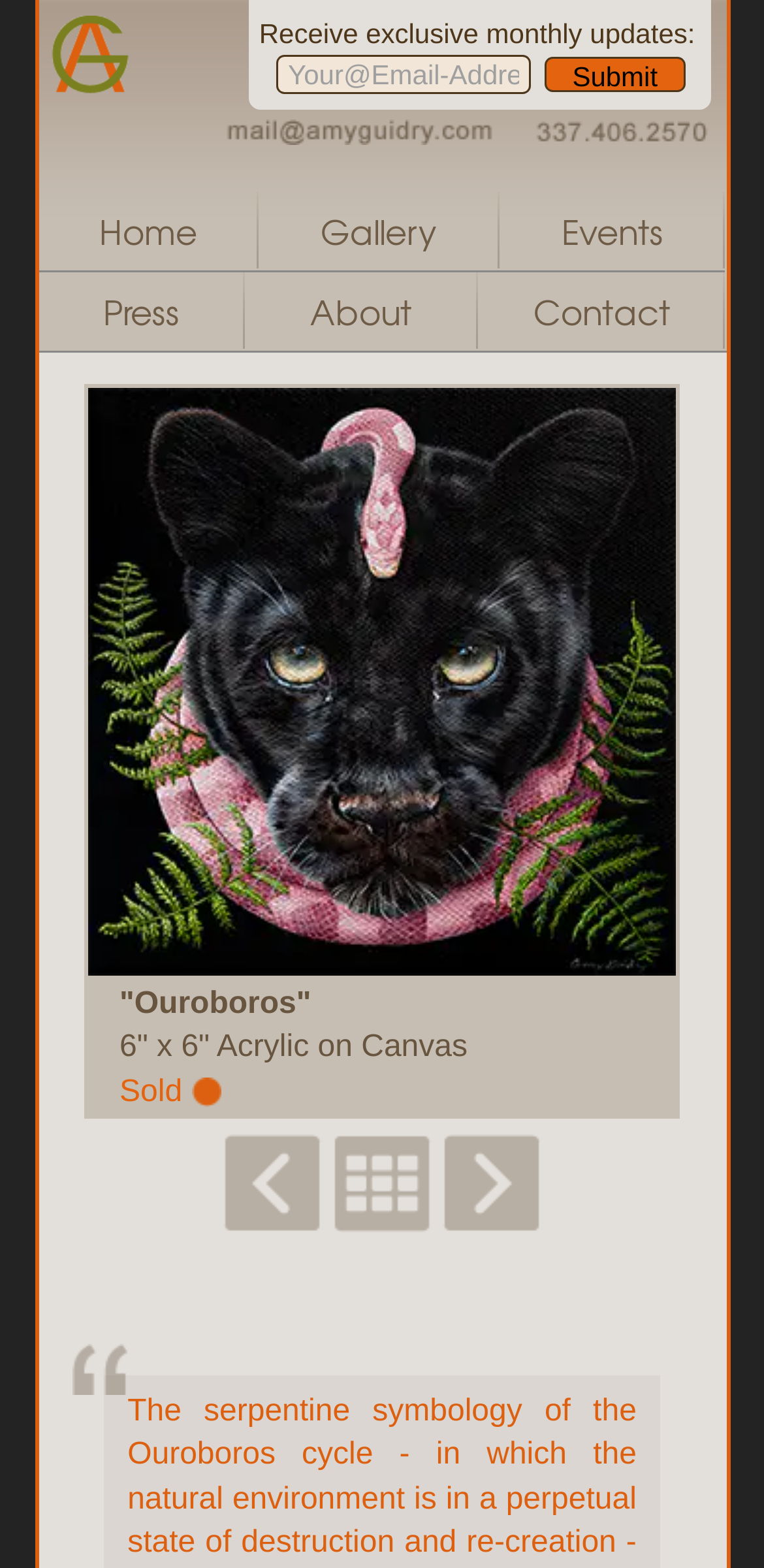Highlight the bounding box coordinates of the element that should be clicked to carry out the following instruction: "Contact us". The coordinates must be given as four float numbers ranging from 0 to 1, i.e., [left, top, right, bottom].

[0.626, 0.174, 0.95, 0.224]